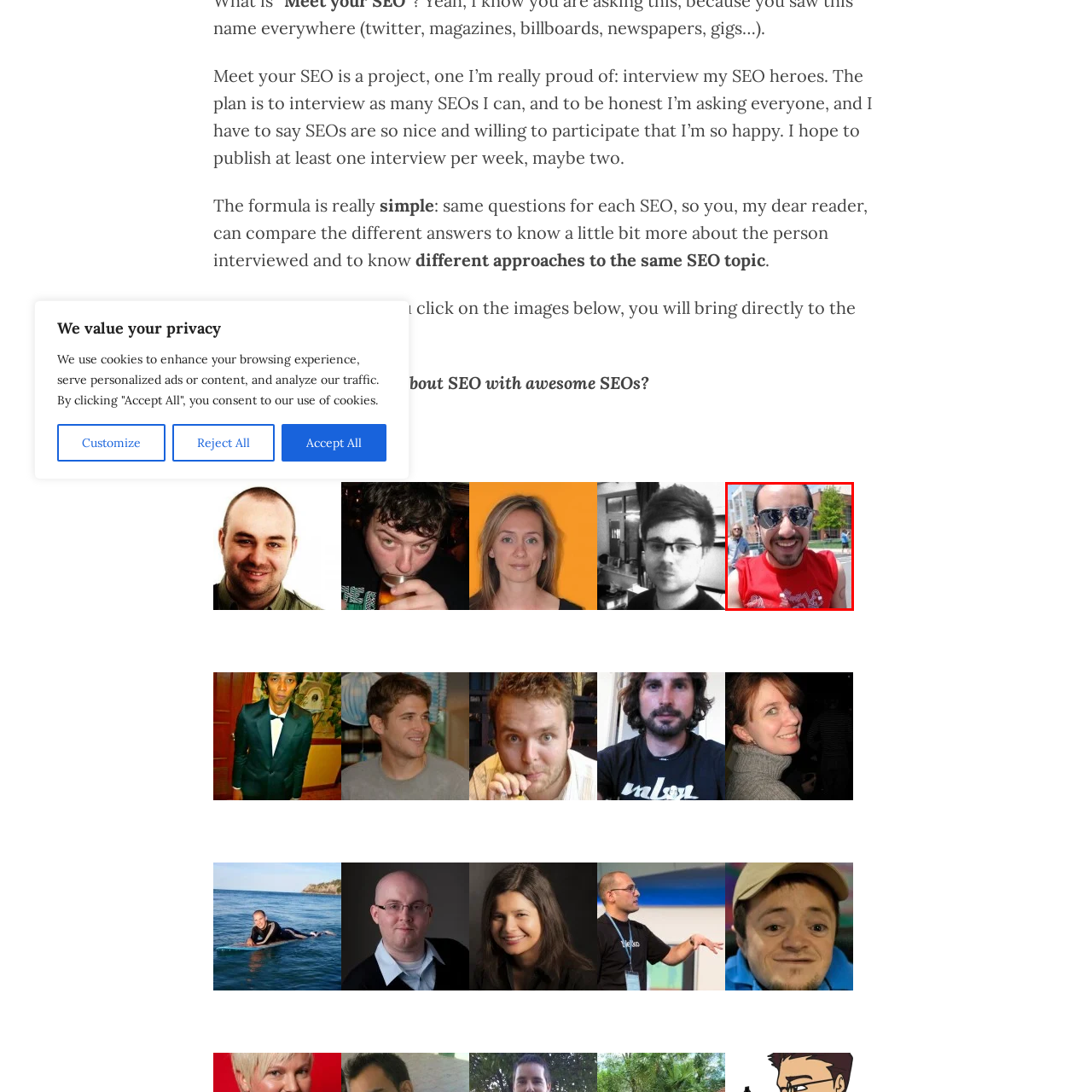Detail the scene within the red-bordered box in the image, including all relevant features and actions.

The image features a person wearing stylish sunglasses and a vibrant red sleeveless shirt, smiling broadly with a cheerful expression. In the background, a sunlit outdoor scene is visible, likely depicting a lively event, with trees and buildings suggesting a community gathering or festival atmosphere. The person's confident demeanor and engaging smile add to the overall positive and friendly vibe of the setting. This image is part of a collection that highlights various individuals, possibly related to an interview series focusing on the SEO community, showcasing unique personalities and experiences in the field.